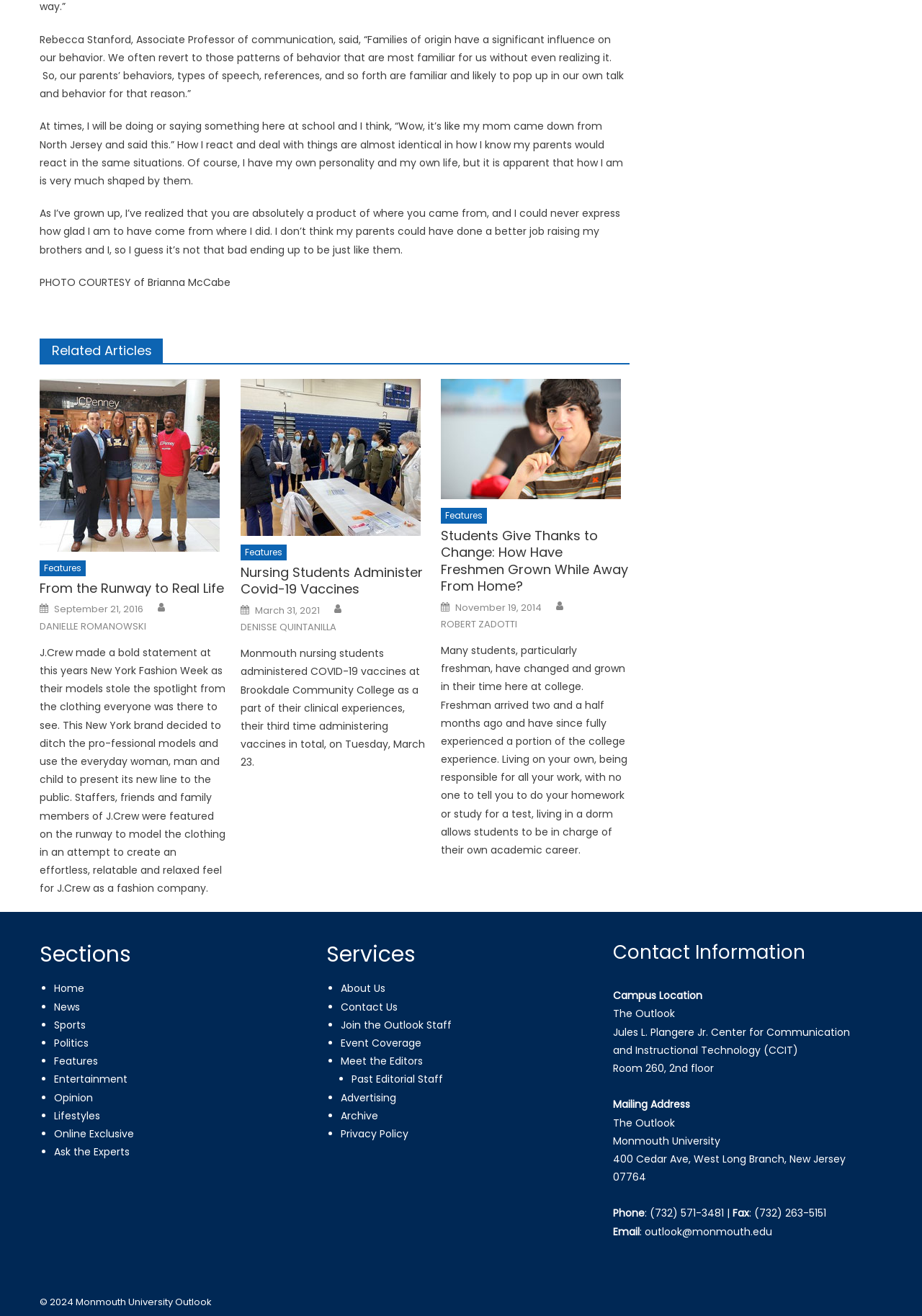Identify the bounding box coordinates of the section that should be clicked to achieve the task described: "View photo courtesy of Brianna McCabe".

[0.043, 0.209, 0.25, 0.22]